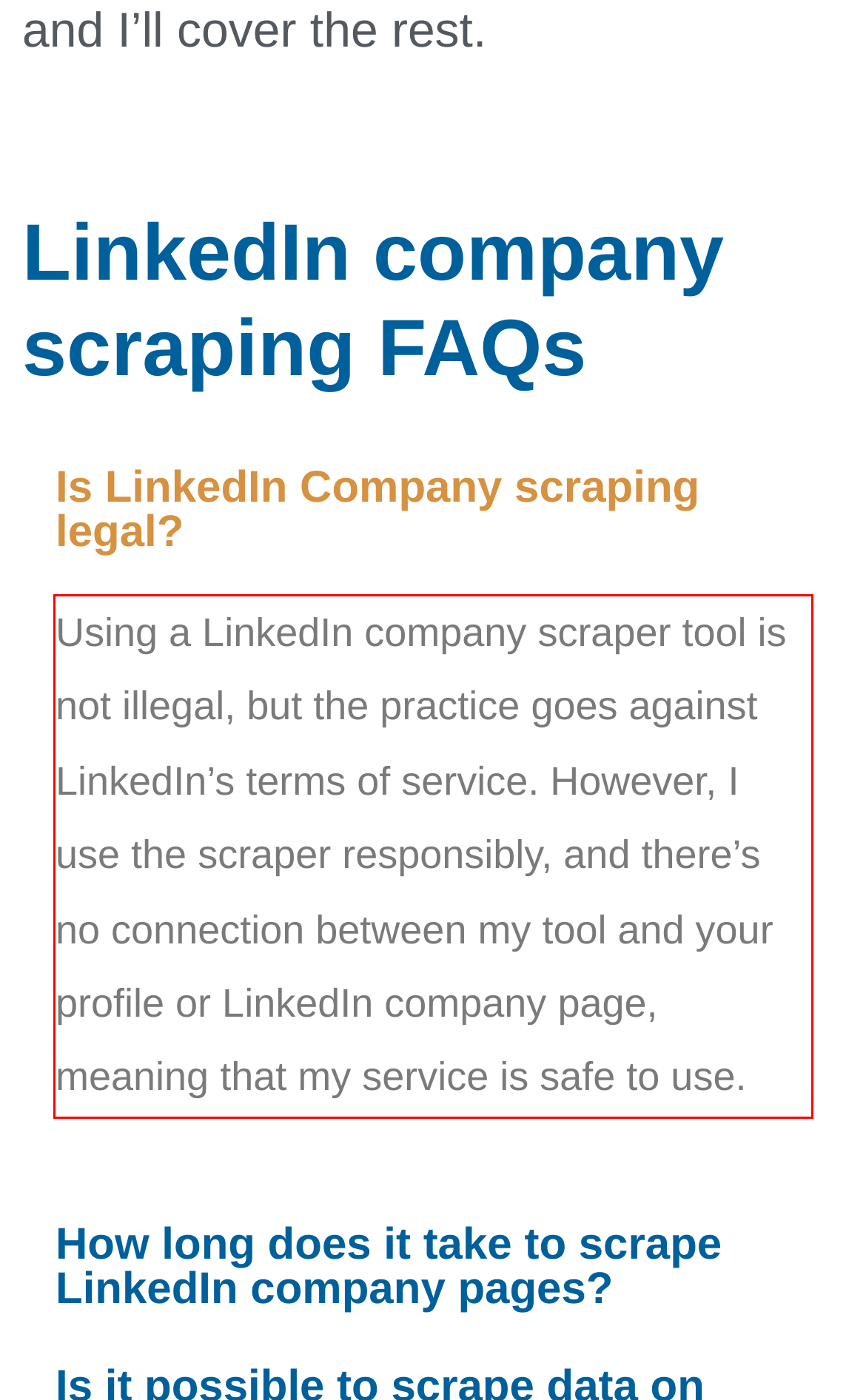Using the provided screenshot, read and generate the text content within the red-bordered area.

Using a LinkedIn company scraper tool is not illegal, but the practice goes against LinkedIn’s terms of service. However, I use the scraper responsibly, and there’s no connection between my tool and your profile or LinkedIn company page, meaning that my service is safe to use.